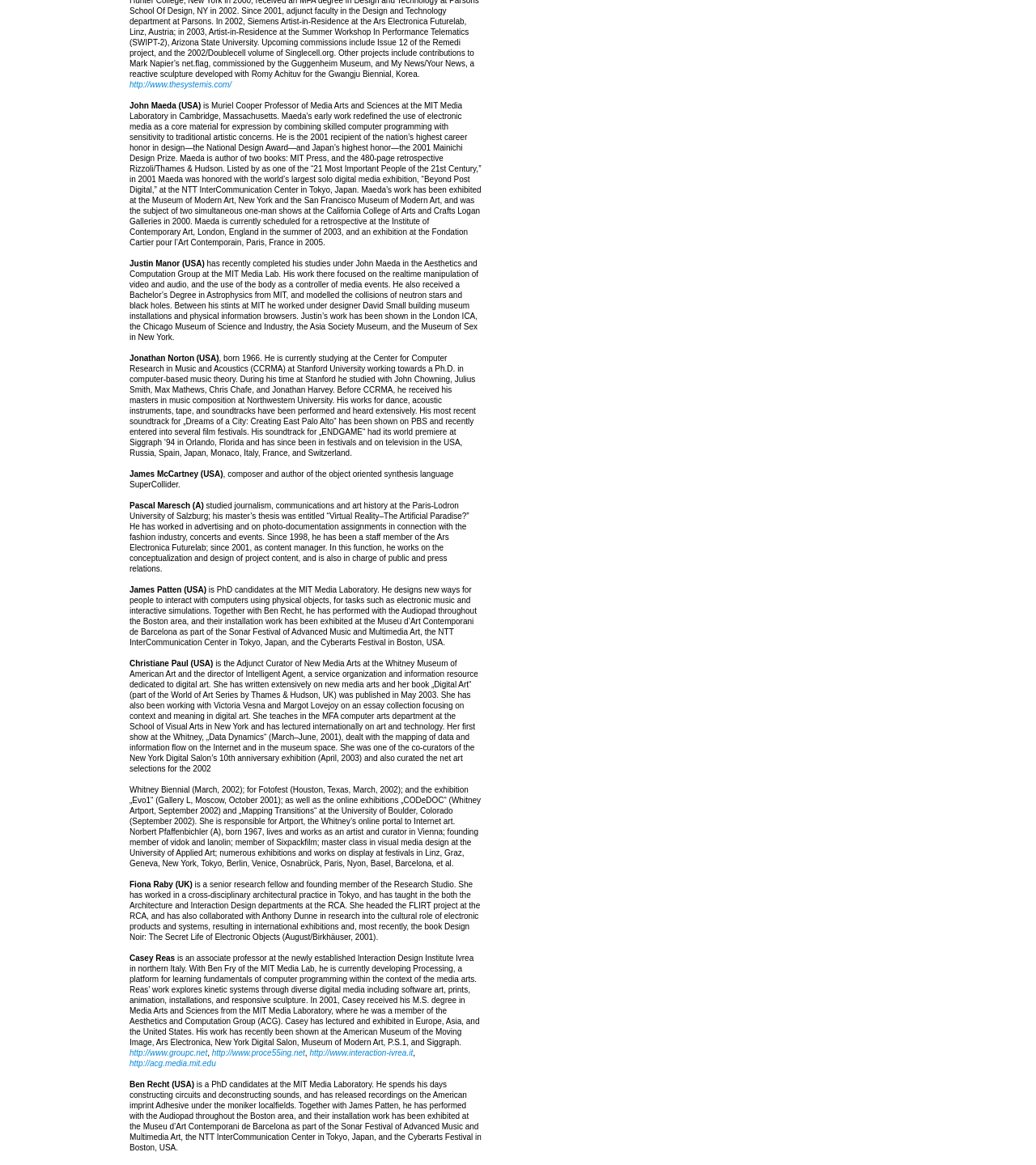Carefully examine the image and provide an in-depth answer to the question: What is the profession of James Patten?

I found the StaticText element that contains the text 'James Patten (USA) is PhD candidates at the MIT Media Laboratory.' This indicates that James Patten is a PhD candidate.